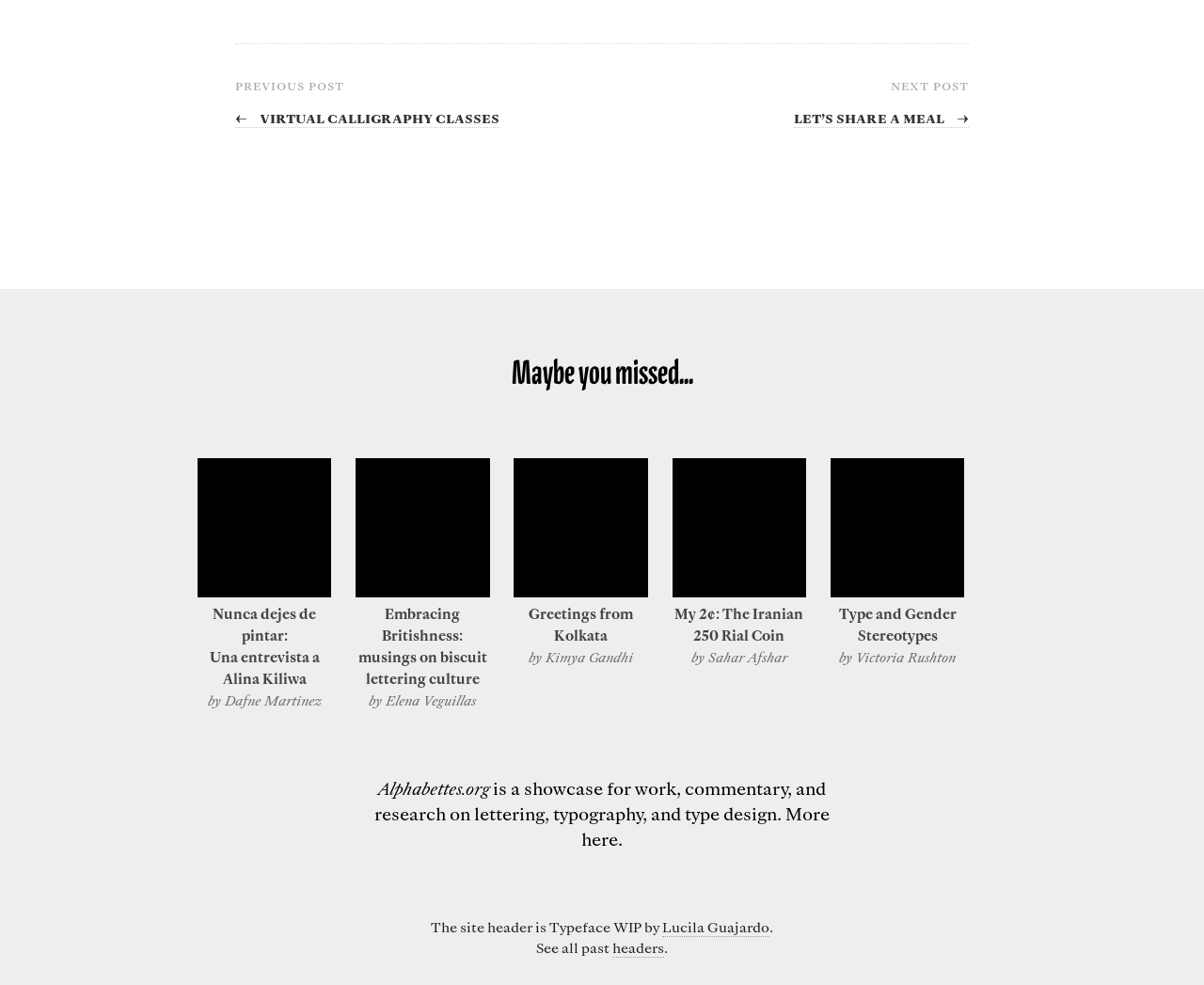Use a single word or phrase to answer the question:
How many articles are featured on this page?

5